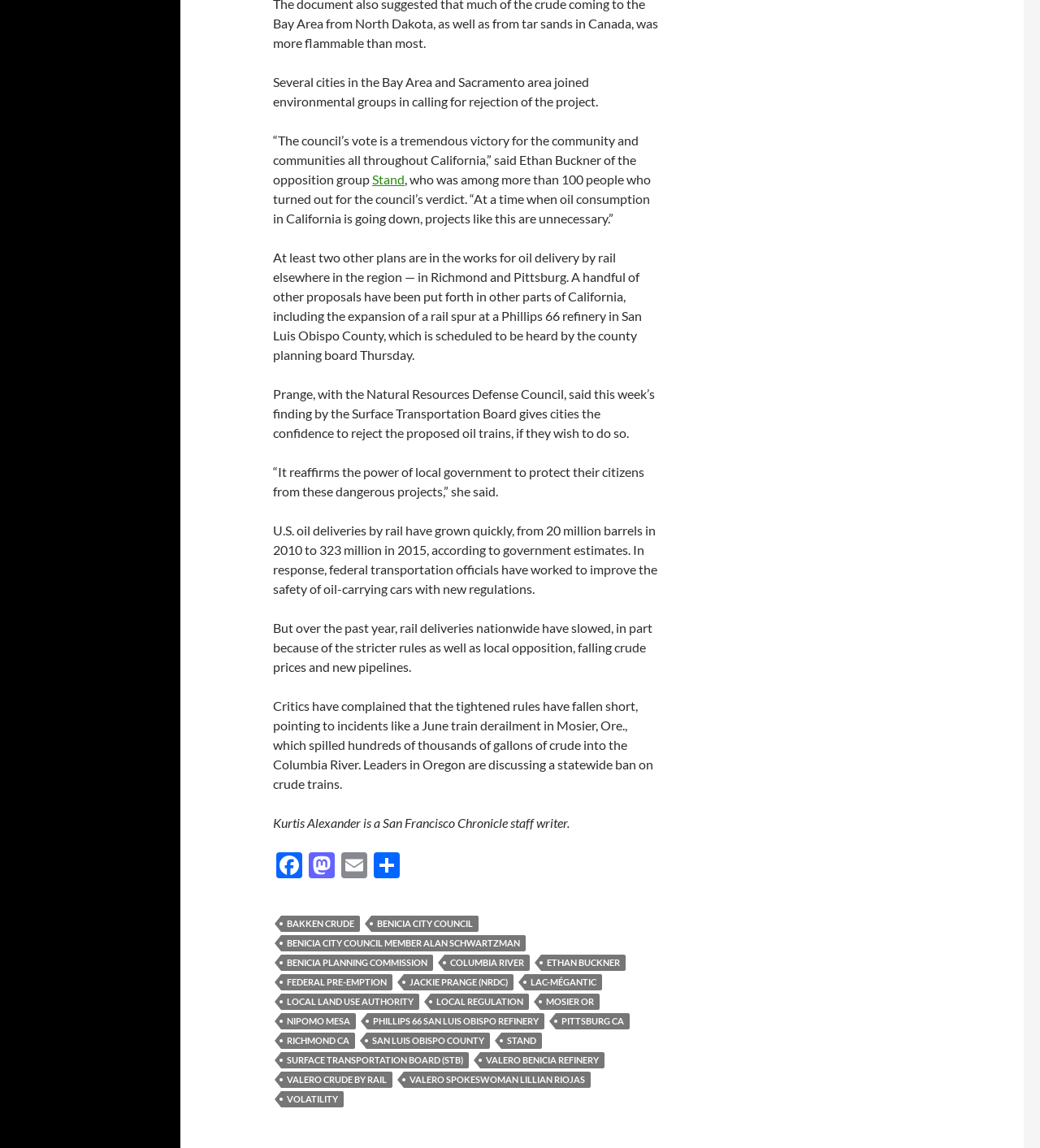Locate the bounding box of the UI element described by: "Valero spokeswoman Lillian Riojas" in the given webpage screenshot.

[0.388, 0.933, 0.568, 0.948]